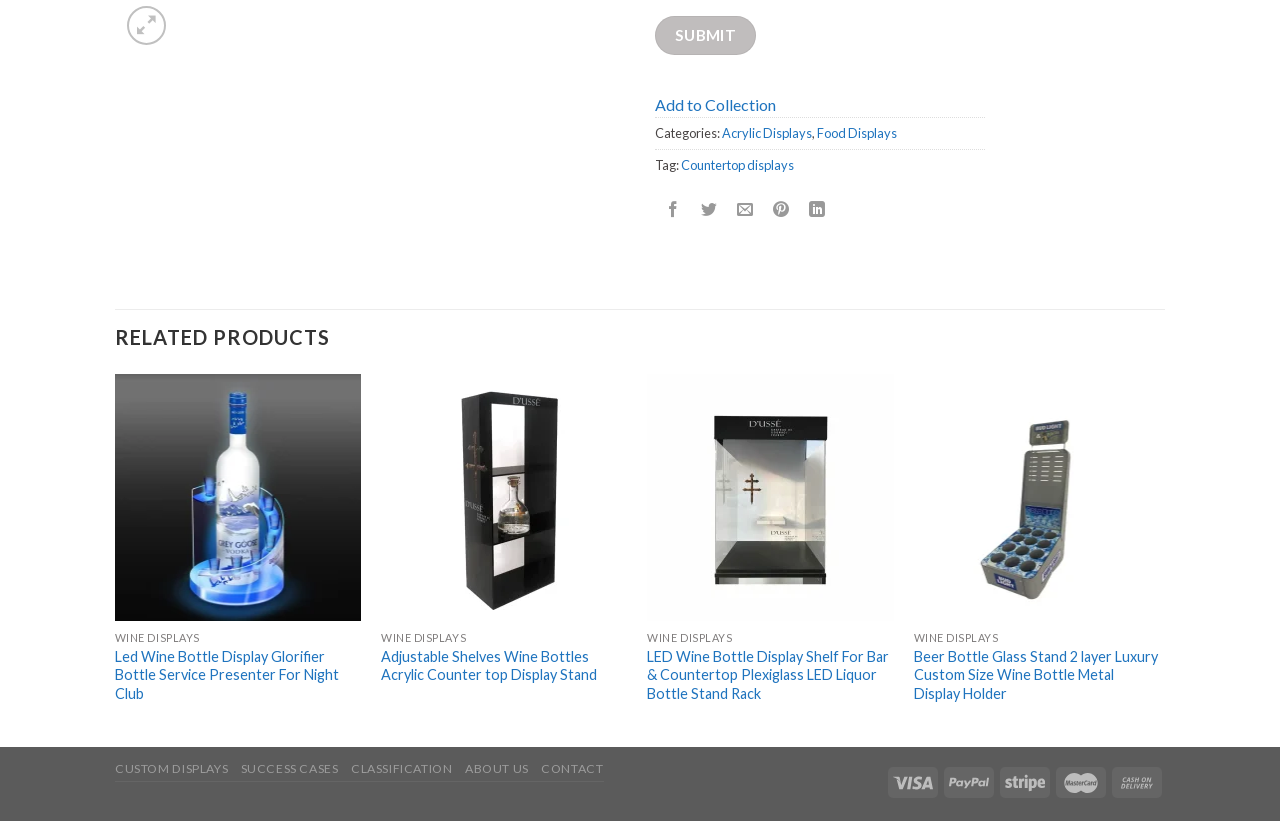Find the bounding box coordinates for the HTML element described as: "Custom Displays". The coordinates should consist of four float values between 0 and 1, i.e., [left, top, right, bottom].

[0.09, 0.926, 0.178, 0.945]